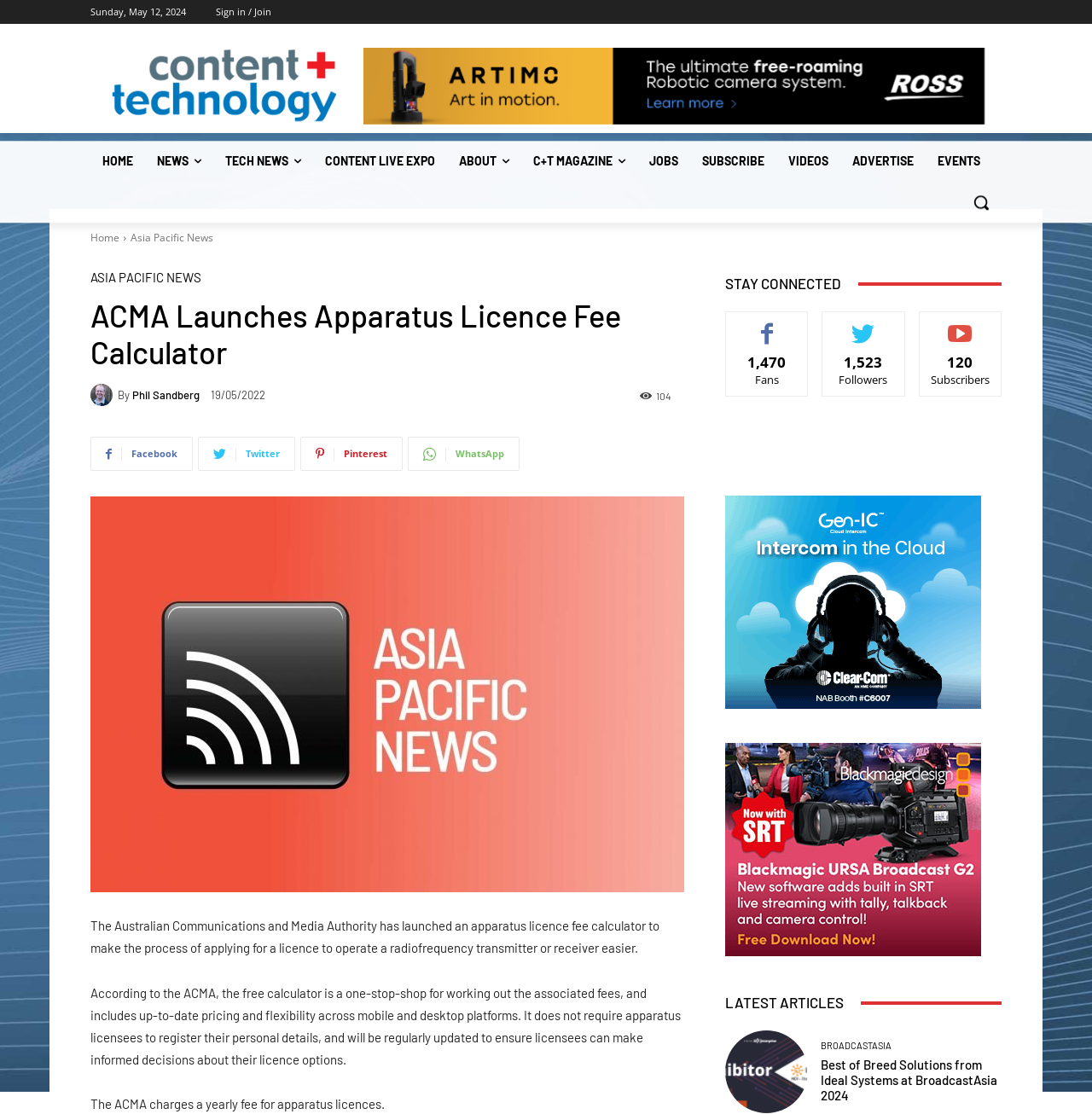Given the content of the image, can you provide a detailed answer to the question?
What is the name of the author of the article?

I found the name of the author by looking at the link element with the text 'Phil Sandberg' which is located next to the 'By' label.